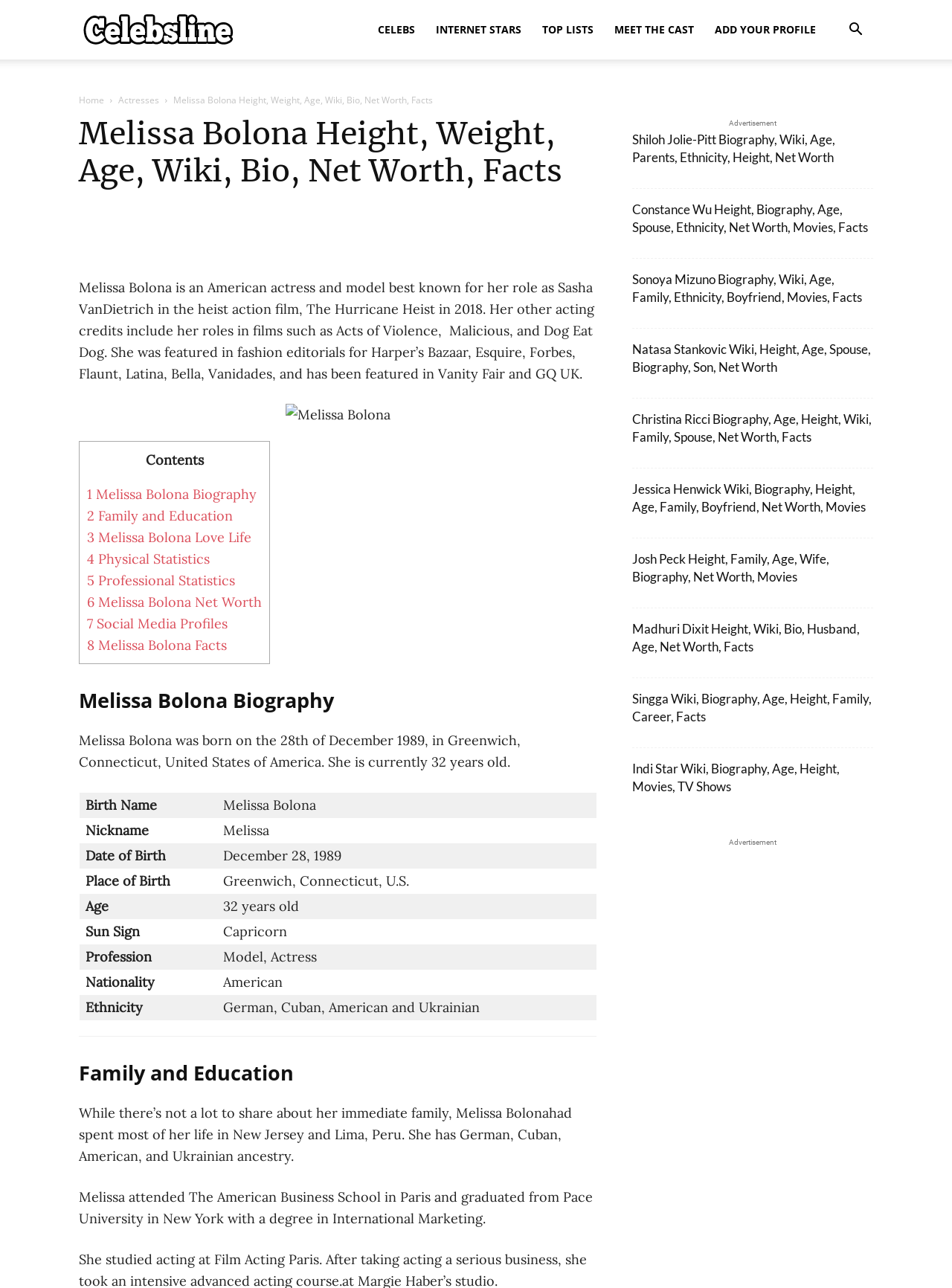What is Melissa Bolona's place of birth?
Refer to the image and offer an in-depth and detailed answer to the question.

According to the biography table, Melissa Bolona was born in Greenwich, Connecticut, United States of America.